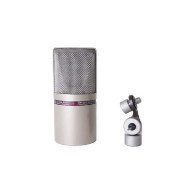Give a thorough description of the image, including any visible elements and their relationships.

The image features the Coles 4040 microphone, a high-quality ribbon microphone designed for professional audio applications. Known for its reliable performance, the Coles 4040 is particularly effective in environments where background noise can be an issue. It is paired with a sturdy mount for versatile positioning, making it ideal for broadcasting and recording clear commentary in settings like sports events or industrial communication. The microphone's stylish design, characterized by its sleek body and protective mesh grille, emphasizes its functional elegance. This model is part of a range of high-end microphones available, with a regular price of €1.290,00 EUR.